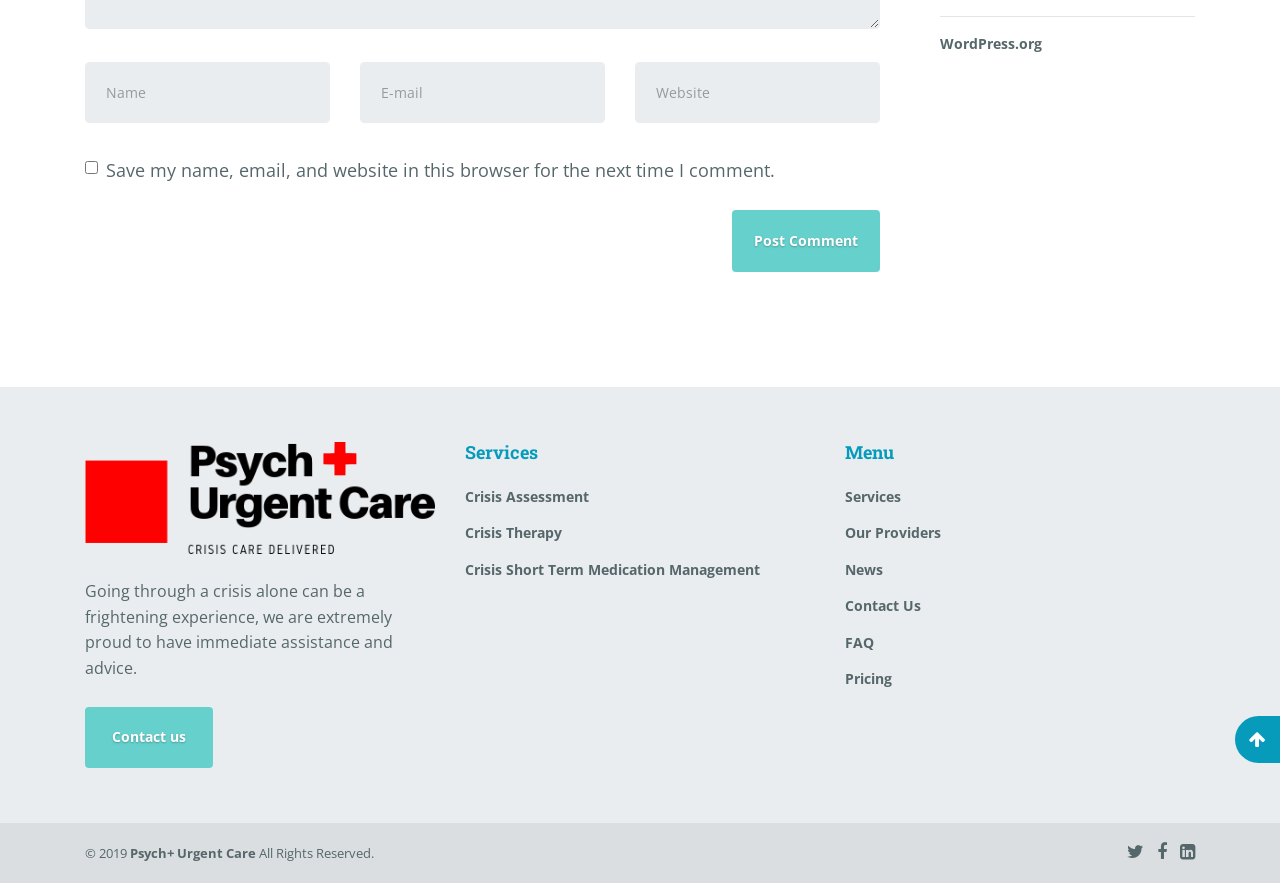What is the main topic of the webpage?
Give a detailed and exhaustive answer to the question.

The webpage has a heading 'Services' and links to crisis-related services, suggesting that the main topic of the webpage is mental health services.